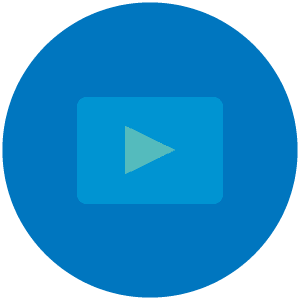Answer the question using only a single word or phrase: 
What is the topic of the video presentation?

EyeMed vision plan